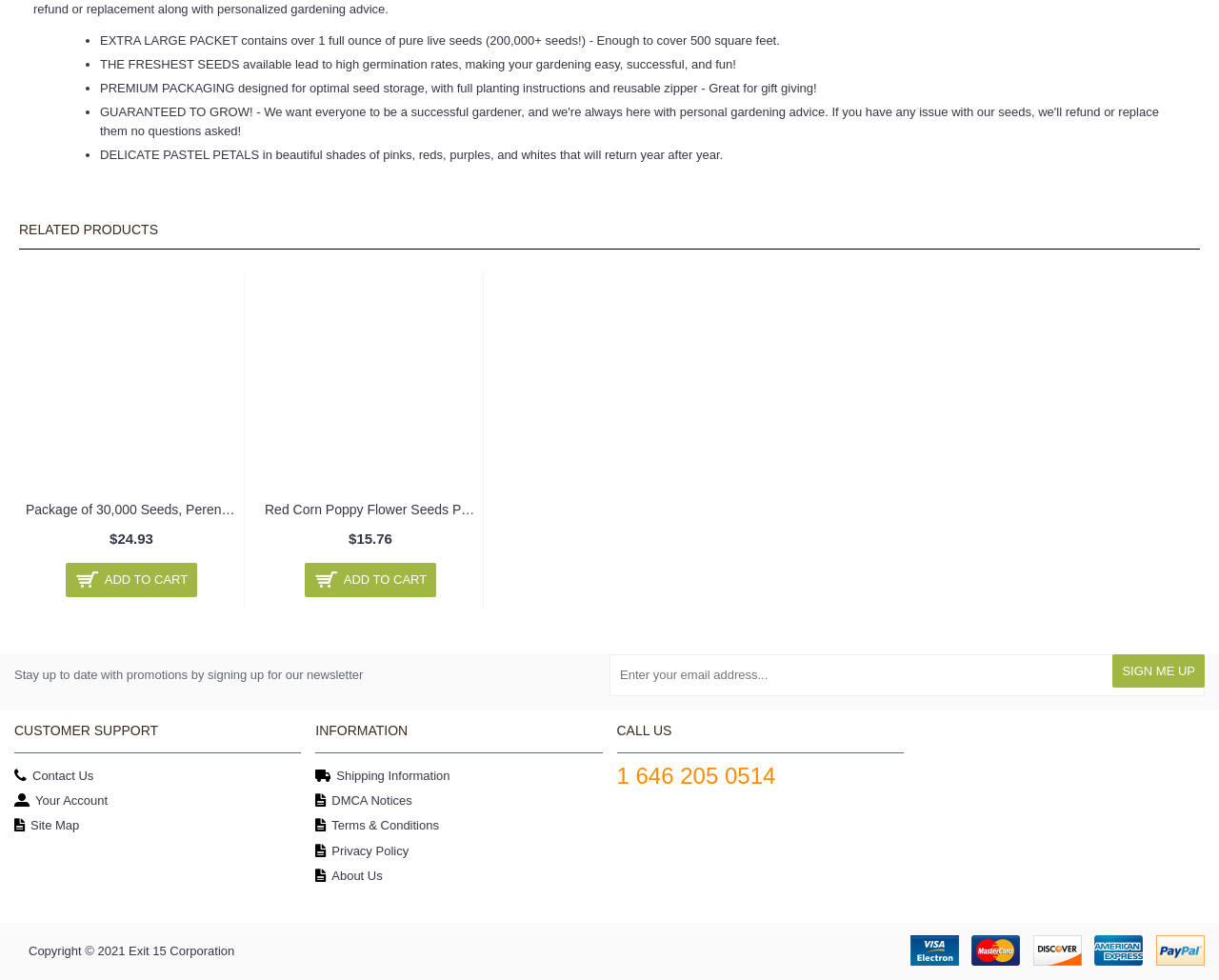Pinpoint the bounding box coordinates of the area that should be clicked to complete the following instruction: "Click the 'ADD TO CART' button for the 'Package of 30,000 Seeds, Perennial Wildflower Mixture 100% Pure L...' product". The coordinates must be given as four float numbers between 0 and 1, i.e., [left, top, right, bottom].

[0.054, 0.574, 0.162, 0.609]